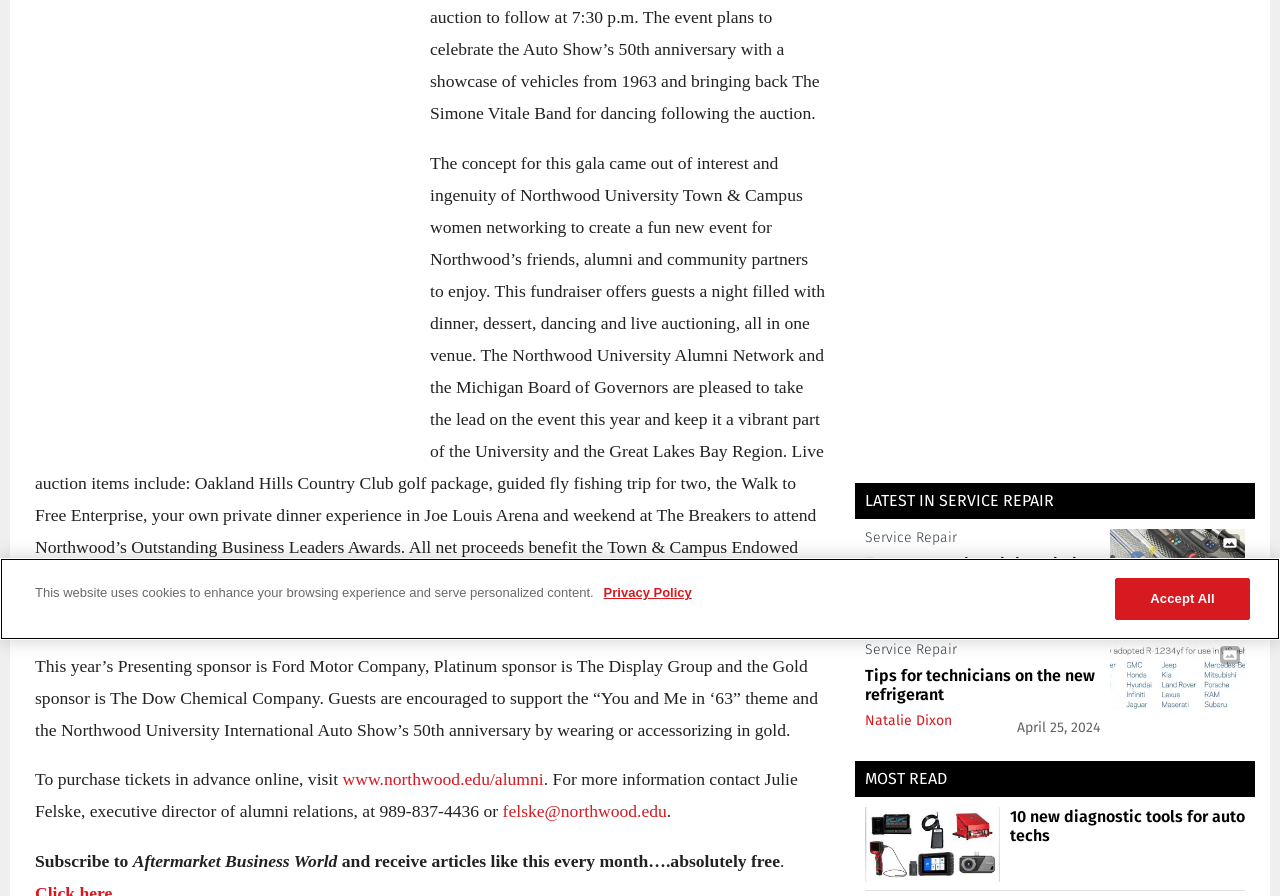Find the bounding box coordinates of the UI element according to this description: "See them here".

None